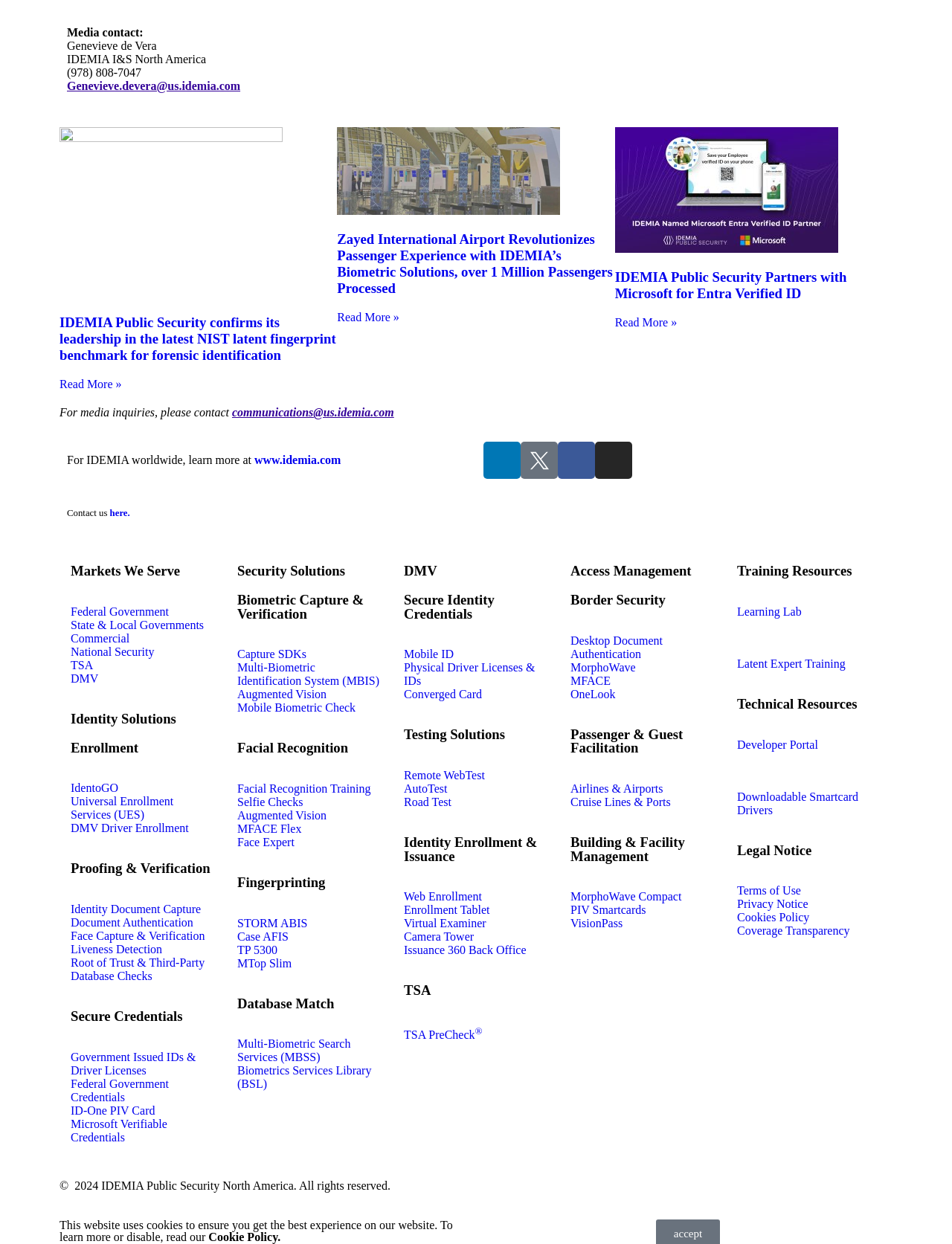Identify the bounding box coordinates of the area you need to click to perform the following instruction: "Check Identity Solutions".

[0.074, 0.571, 0.185, 0.584]